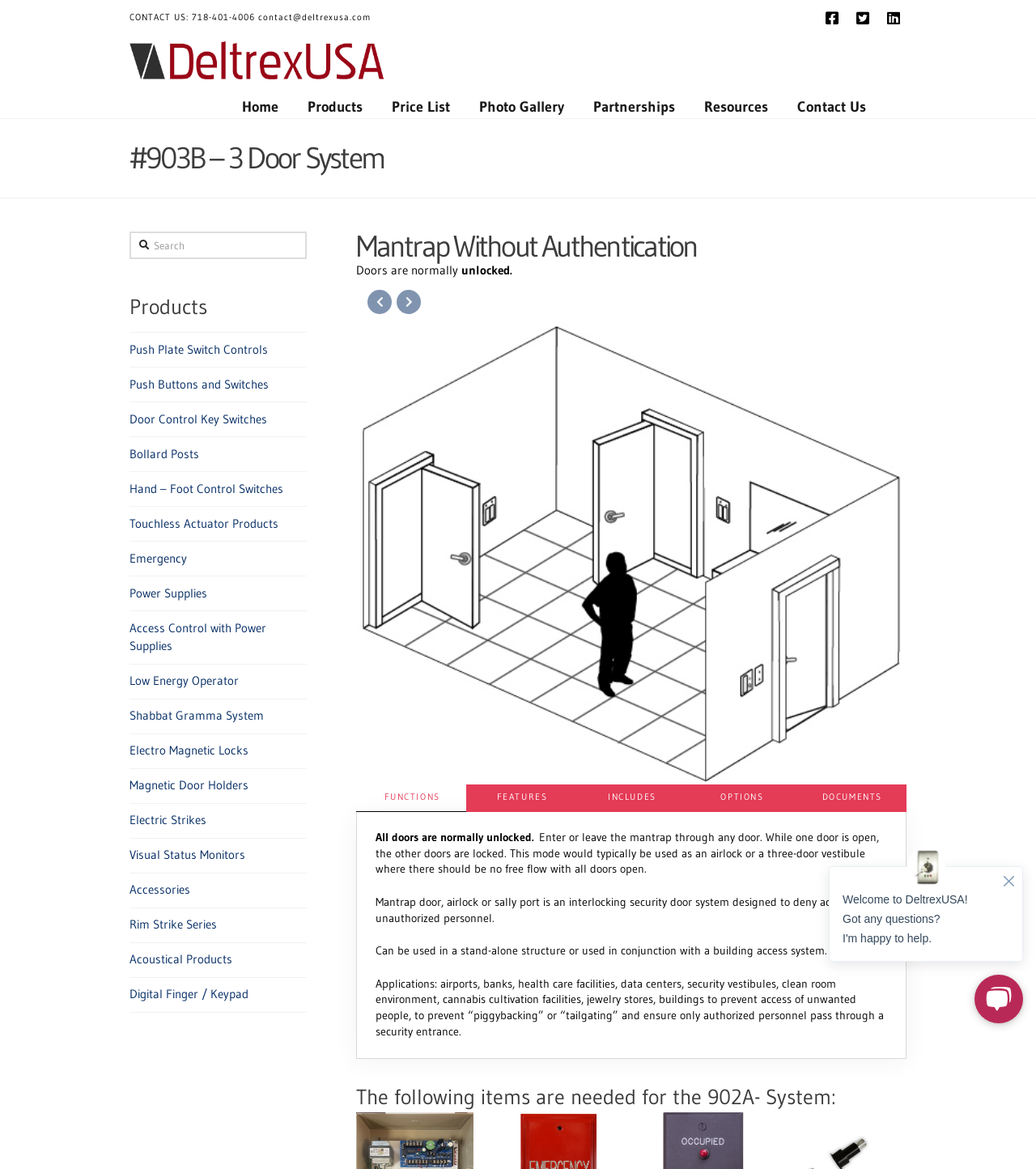What is the company name on the top left corner?
Using the image as a reference, give an elaborate response to the question.

I found the company name by looking at the top left corner of the webpage, where I saw a logo and a text 'DeltrexUSA'.